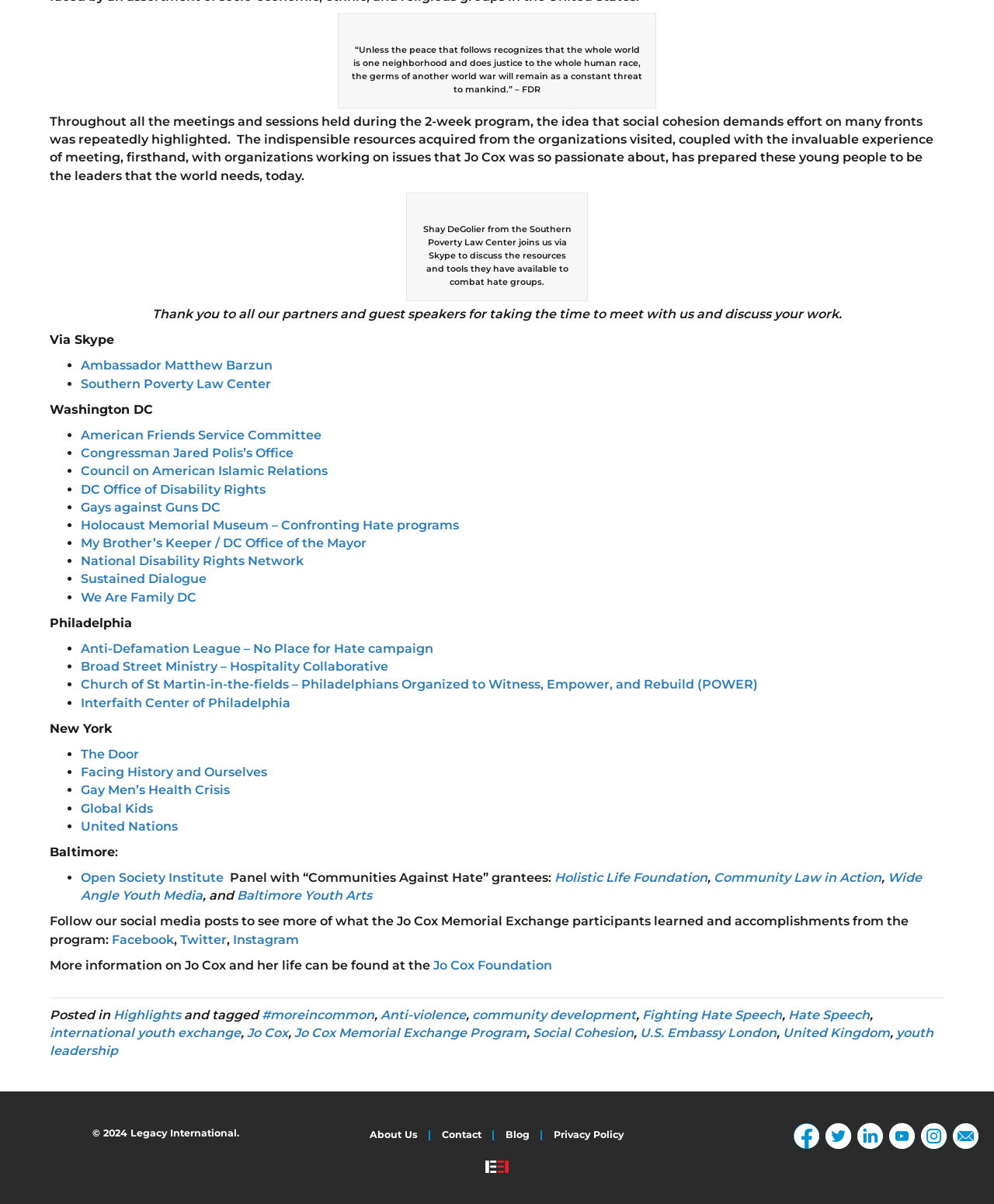Please determine the bounding box coordinates of the element to click in order to execute the following instruction: "Check the post tagged with #moreincommon". The coordinates should be four float numbers between 0 and 1, specified as [left, top, right, bottom].

[0.263, 0.837, 0.377, 0.849]